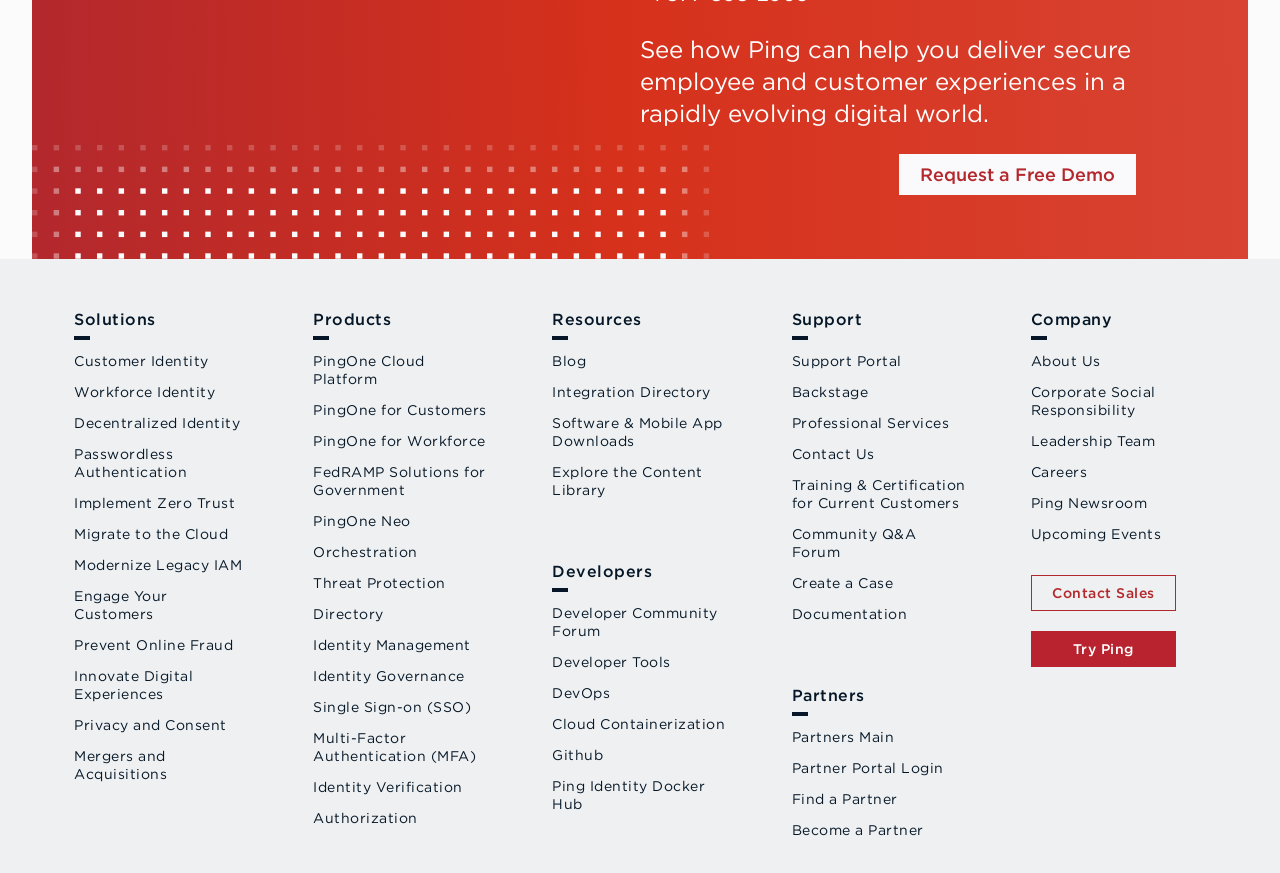What is the 'PingOne Cloud Platform'?
Based on the content of the image, thoroughly explain and answer the question.

The 'PingOne Cloud Platform' is a product offered by Ping Identity, which is a cloud-based platform that provides identity and access management solutions, as listed under the 'Products' heading.